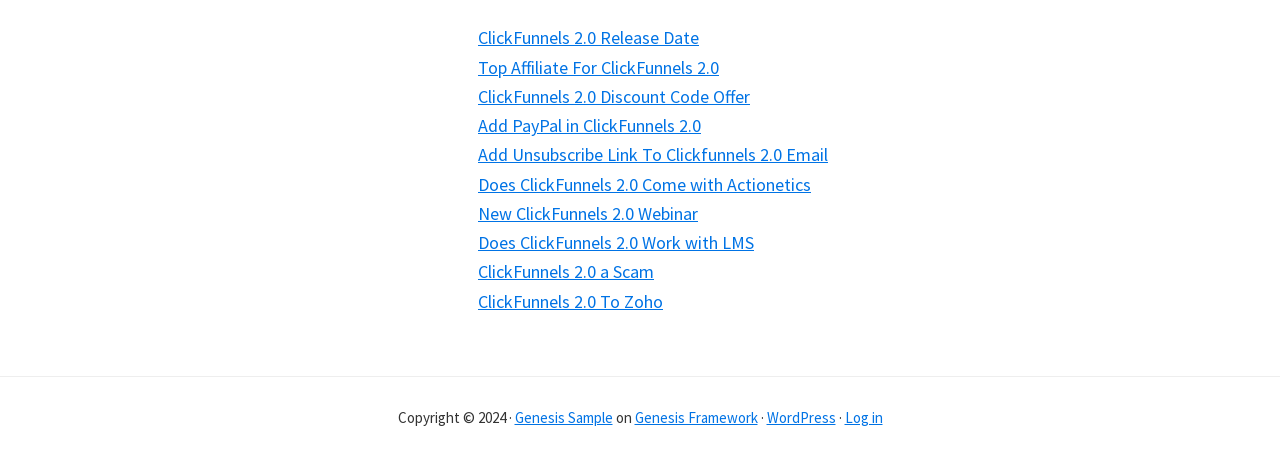Please find the bounding box coordinates for the clickable element needed to perform this instruction: "Visit the Genesis Framework website".

[0.496, 0.889, 0.592, 0.93]